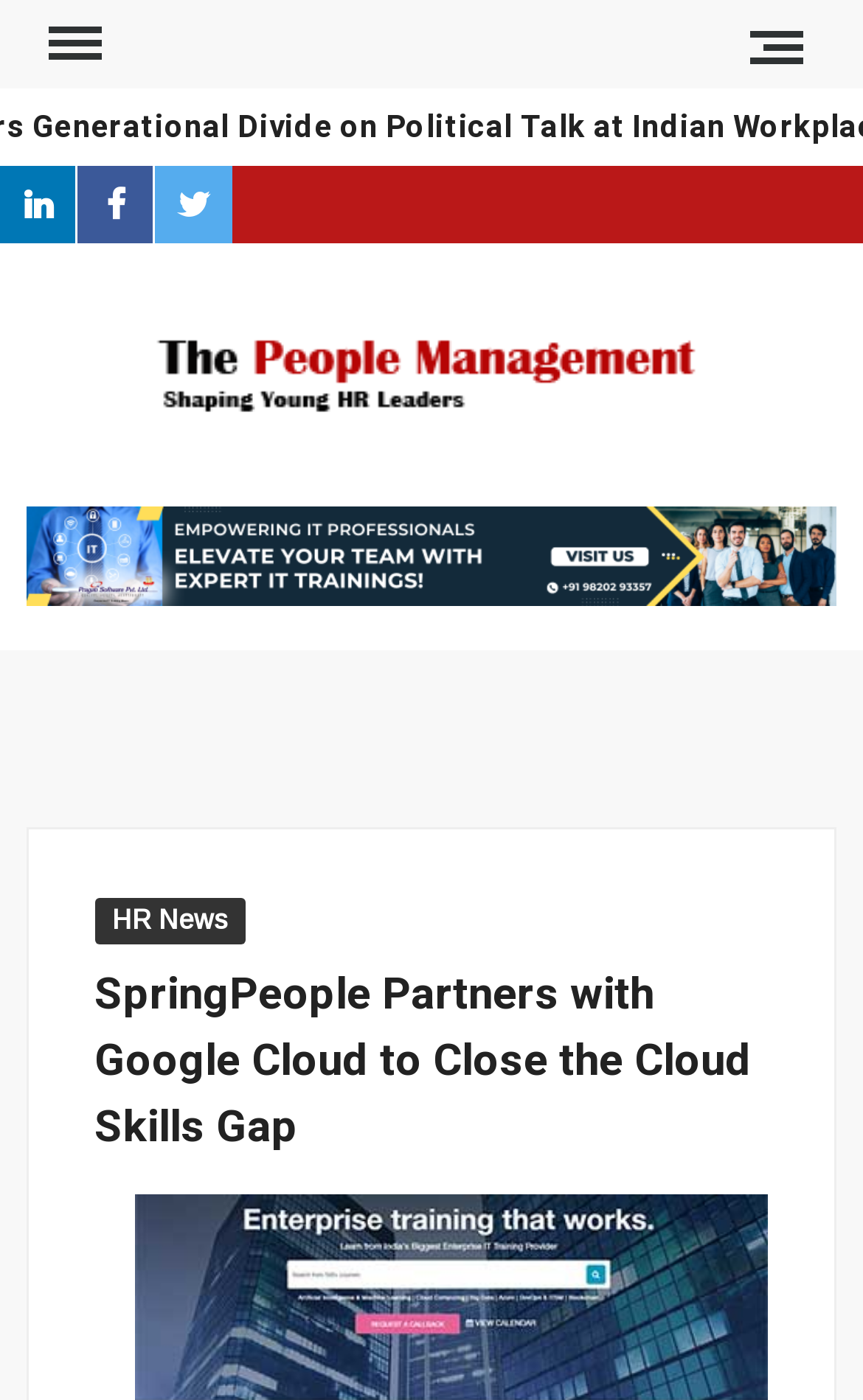Specify the bounding box coordinates of the element's area that should be clicked to execute the given instruction: "Visit the People Management page". The coordinates should be four float numbers between 0 and 1, i.e., [left, top, right, bottom].

[0.119, 0.204, 0.871, 0.33]